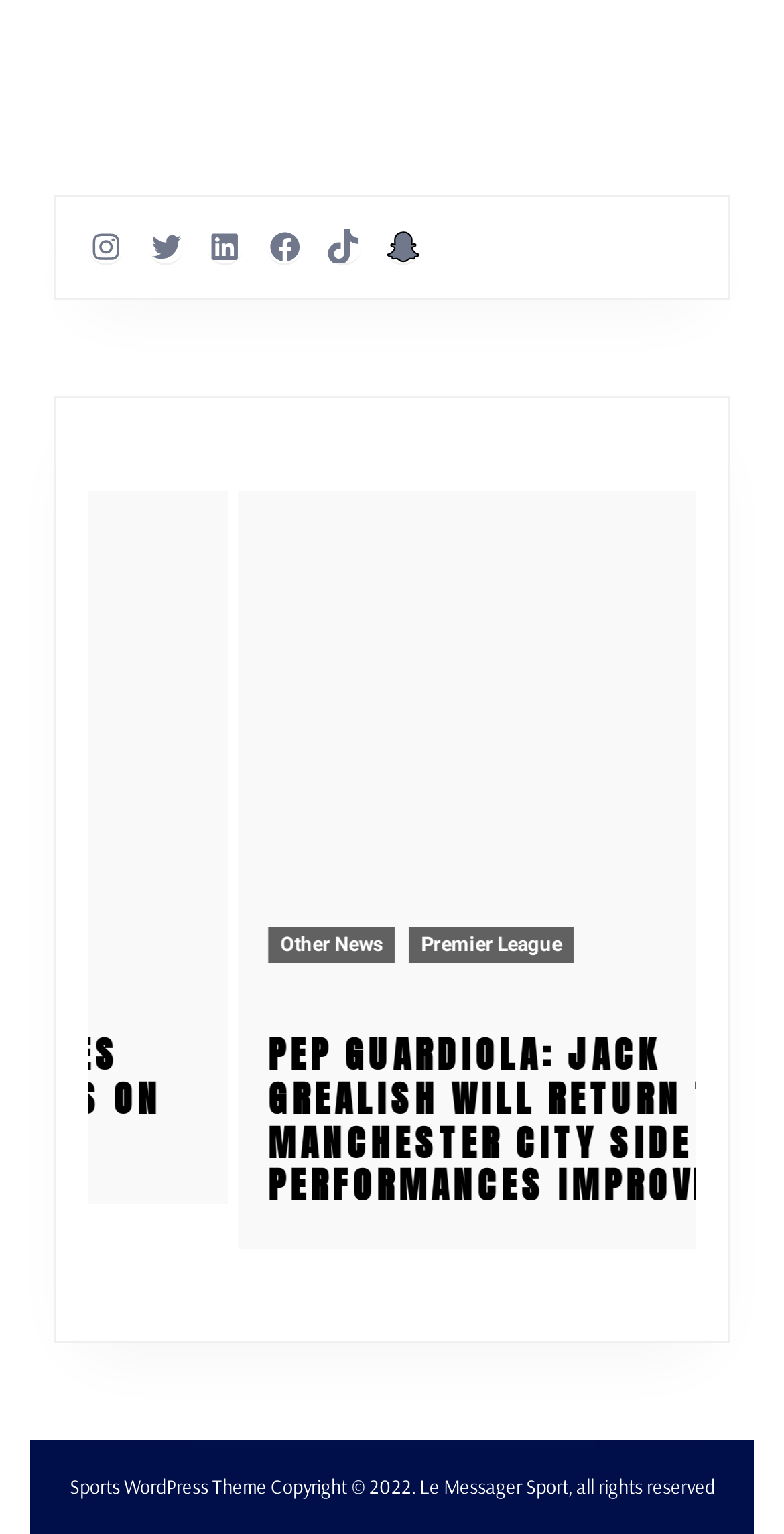Give a one-word or one-phrase response to the question:
What is the theme of the website?

Sports